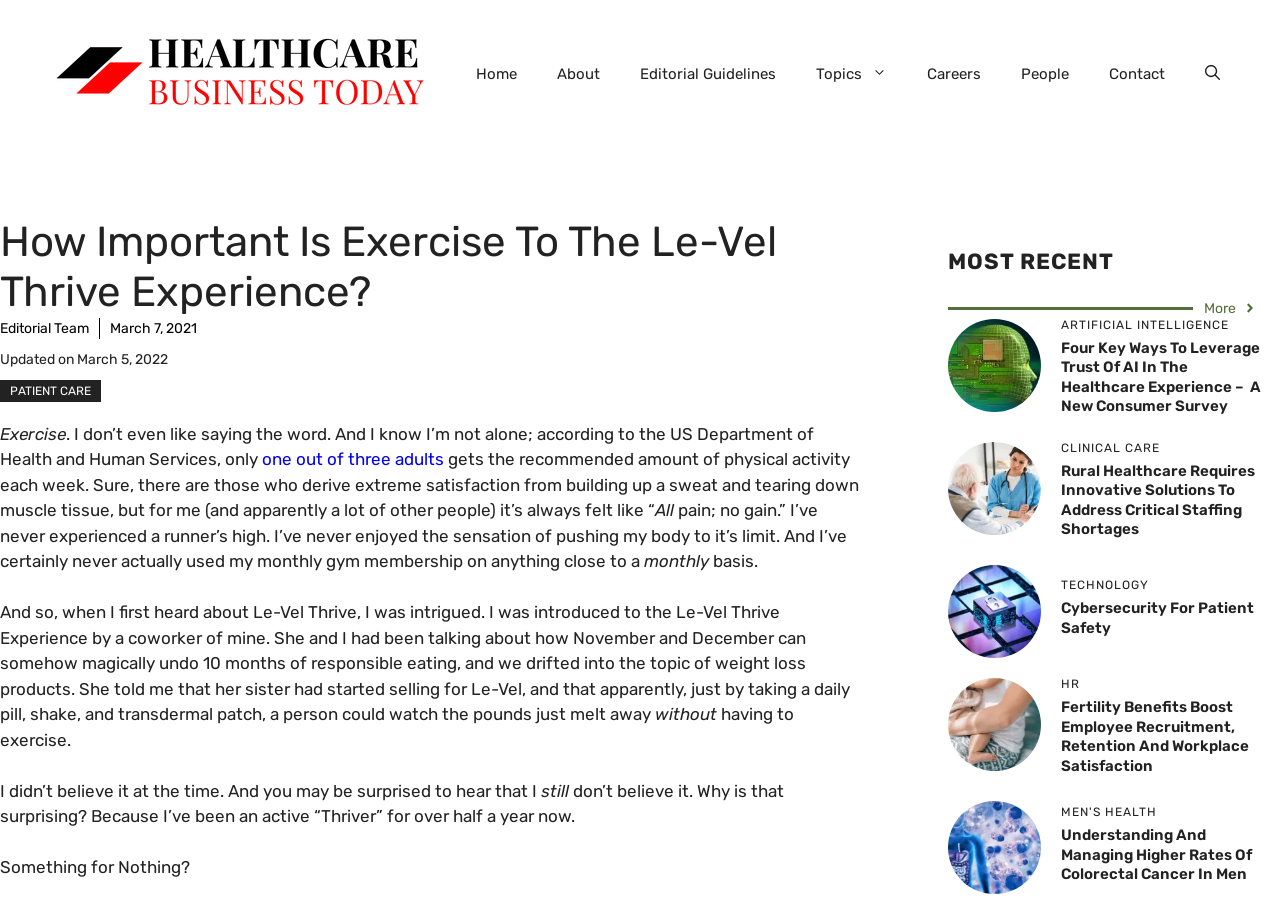Pinpoint the bounding box coordinates of the clickable area necessary to execute the following instruction: "Click on the 'Home' link". The coordinates should be given as four float numbers between 0 and 1, namely [left, top, right, bottom].

[0.356, 0.048, 0.42, 0.115]